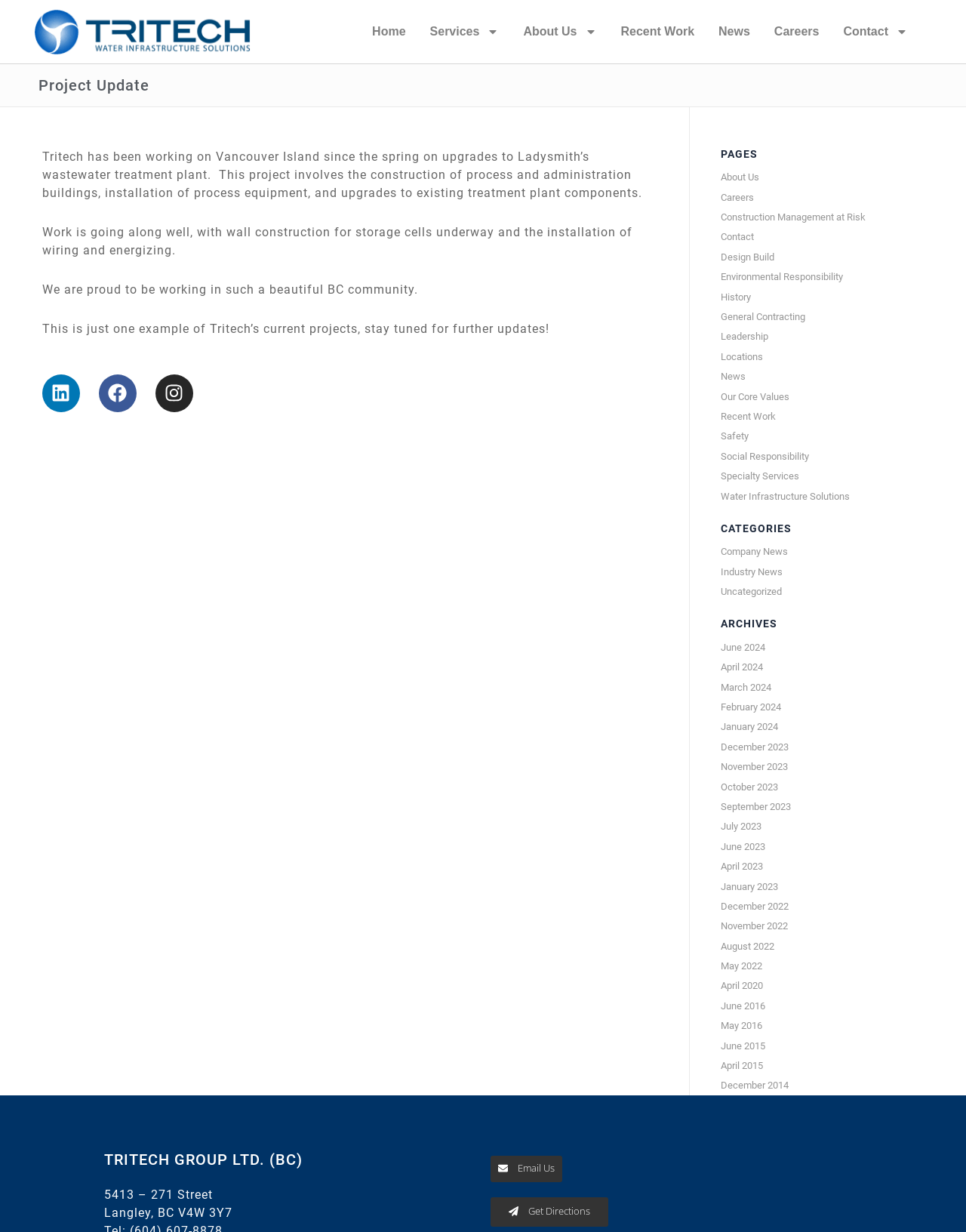Could you highlight the region that needs to be clicked to execute the instruction: "Read About Us"?

[0.746, 0.139, 0.786, 0.148]